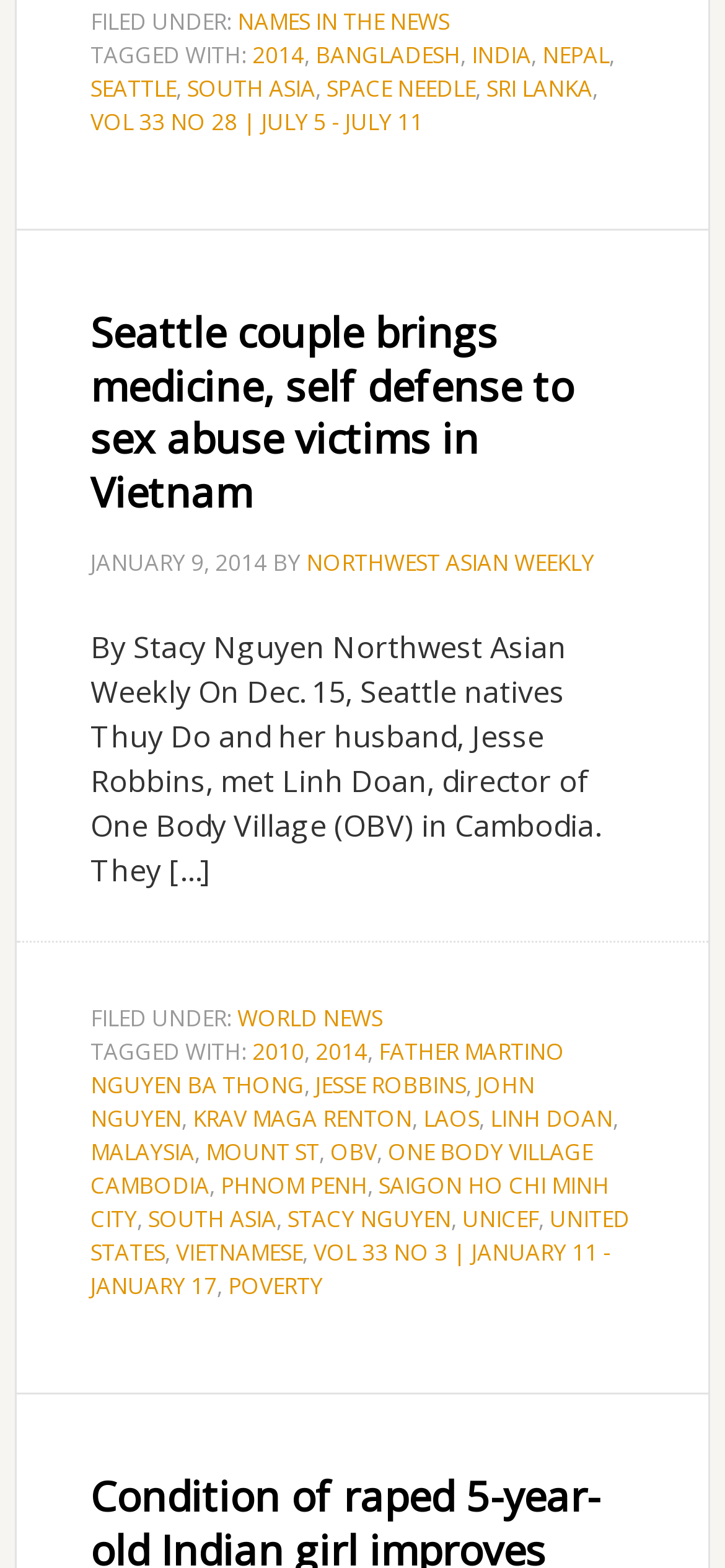Please locate the bounding box coordinates of the element's region that needs to be clicked to follow the instruction: "Click on the link to learn about WORLD NEWS". The bounding box coordinates should be provided as four float numbers between 0 and 1, i.e., [left, top, right, bottom].

[0.328, 0.64, 0.528, 0.66]